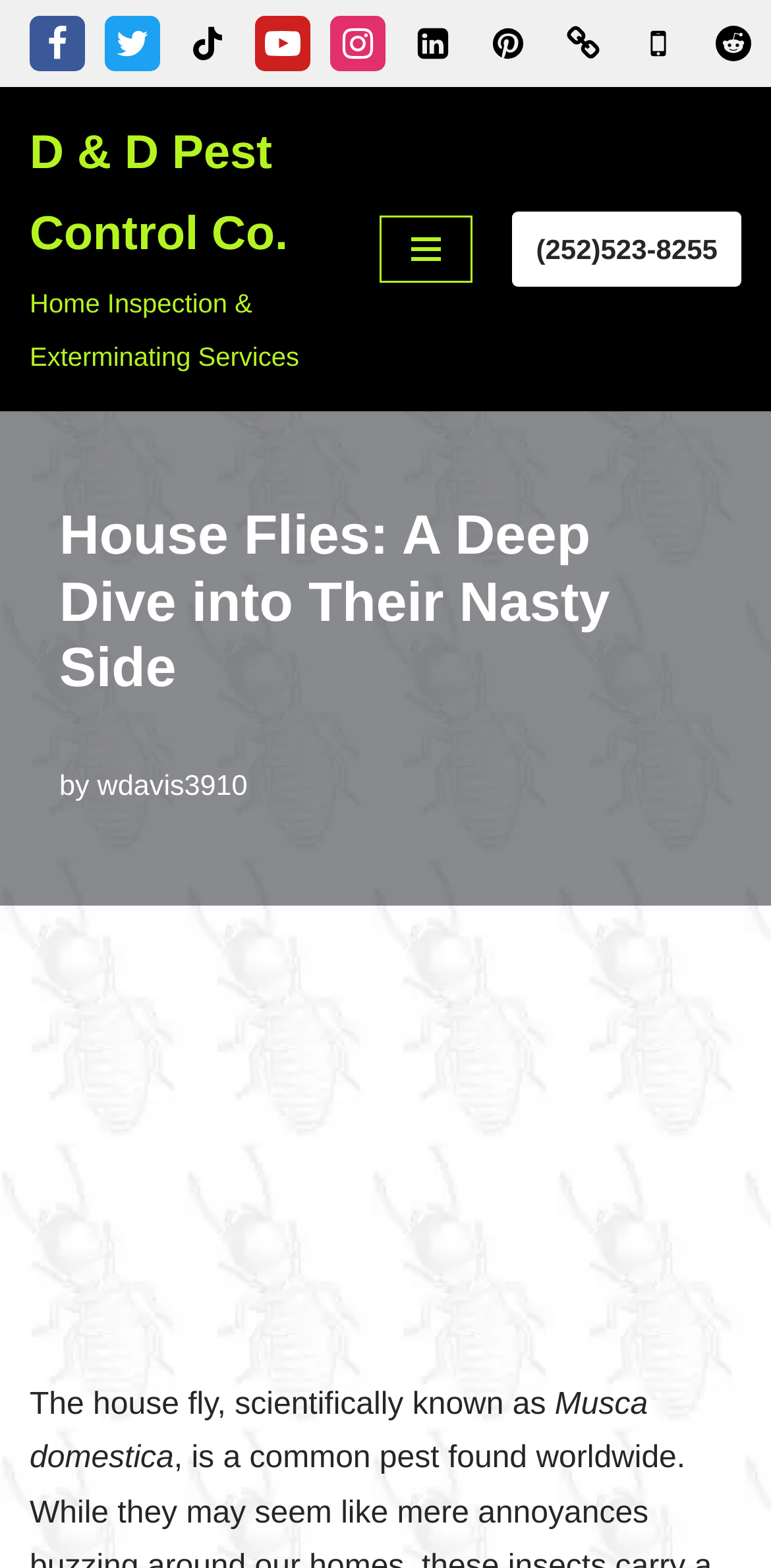Write a detailed summary of the webpage, including text, images, and layout.

The webpage is about house flies, specifically their nasty side. At the top, there is a row of social media links, including Facebook, Twitter, Tiktok, Youtube, Instagram, Linkedin, Pinterest, and others, each accompanied by a small image. Below these links, there is a navigation menu button.

The main content of the webpage starts with a heading that reads "House Flies: A Deep Dive into Their Nasty Side". Below the heading, there is a byline that says "by wDavis3910", which is a link. Next to the byline, there is an image related to fly products and house flies.

The main text of the webpage begins with a sentence that reads "The house fly, scientifically known as Musca domestica". This sentence is followed by more text, but the exact content is not specified. At the bottom of the page, there is a large image that takes up most of the width of the page.

On the right side of the page, there is a column of links, including a link to the company's home page, a phone number, and a link to a Reddit profile.